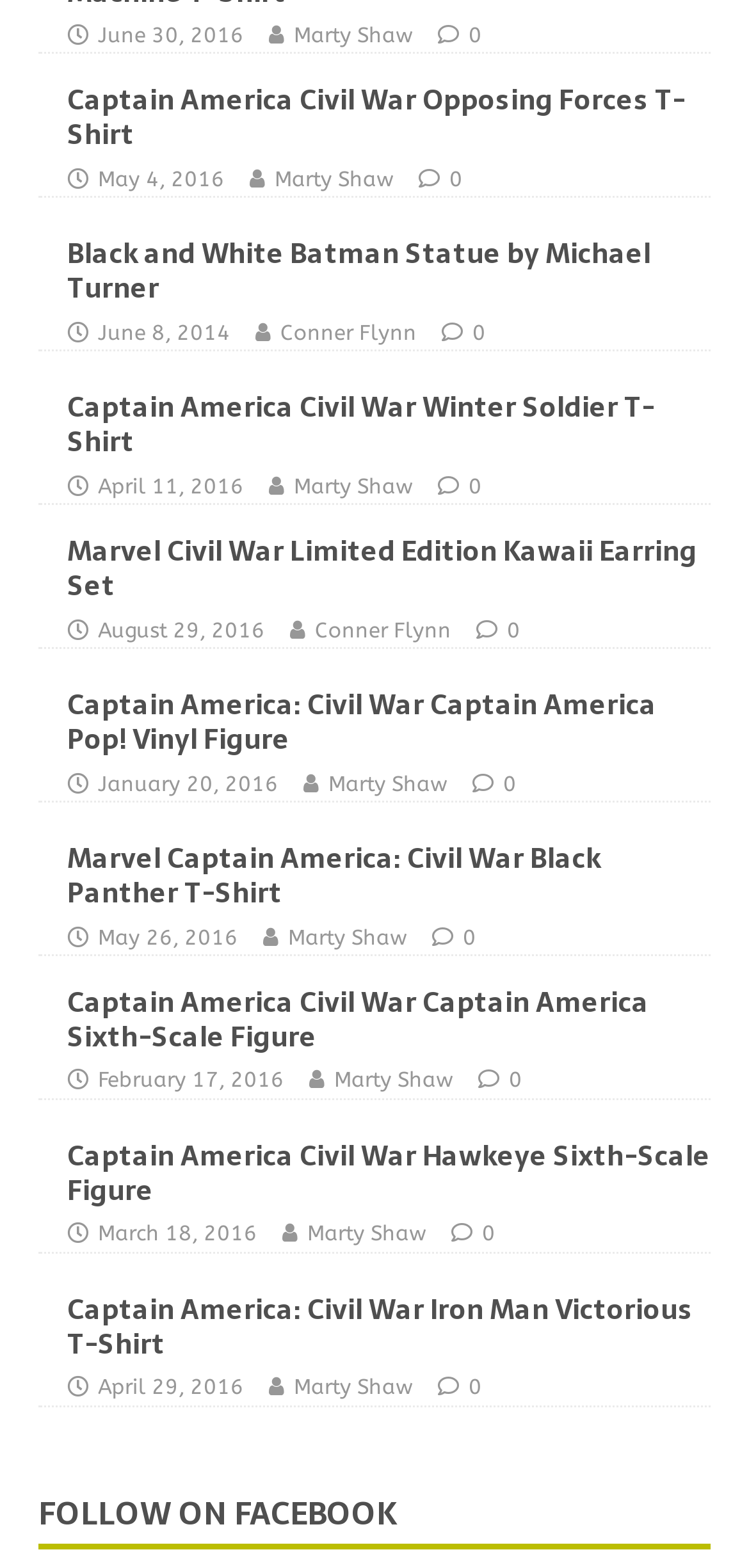Locate the coordinates of the bounding box for the clickable region that fulfills this instruction: "View AfDiDi and FAU".

None